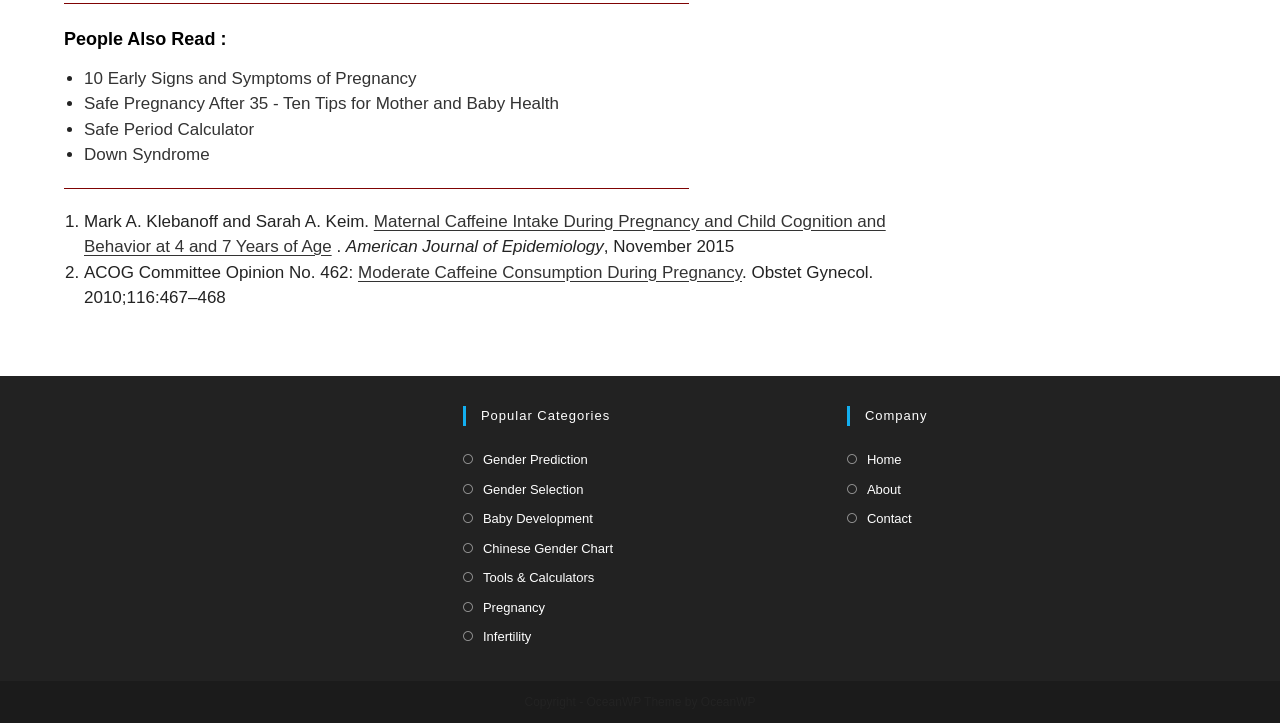Identify the bounding box of the UI element that matches this description: "Safe Period Calculator".

[0.066, 0.165, 0.199, 0.192]